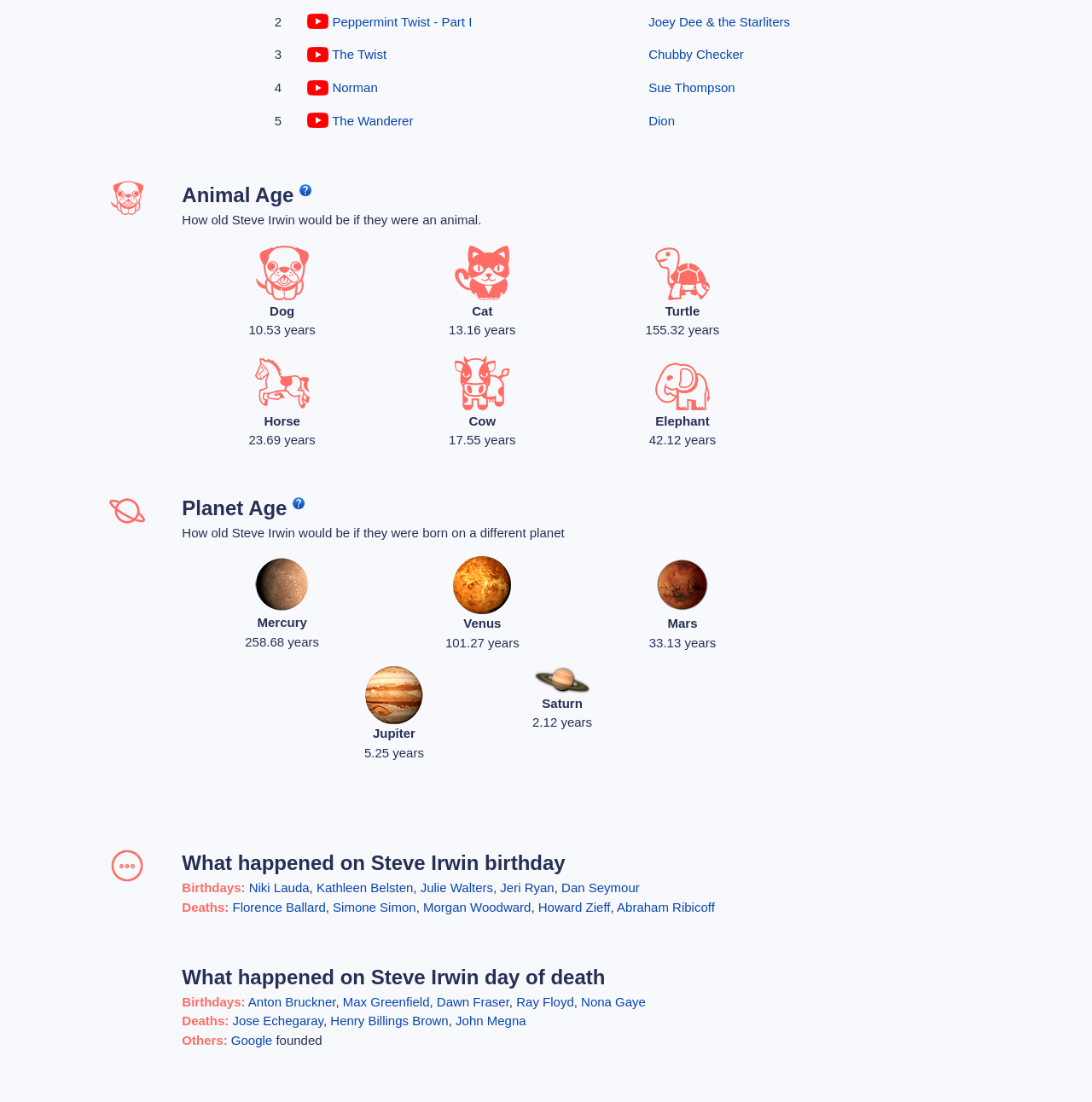What is the age of Steve Irwin in dog years?
Answer the question with just one word or phrase using the image.

10.53 years